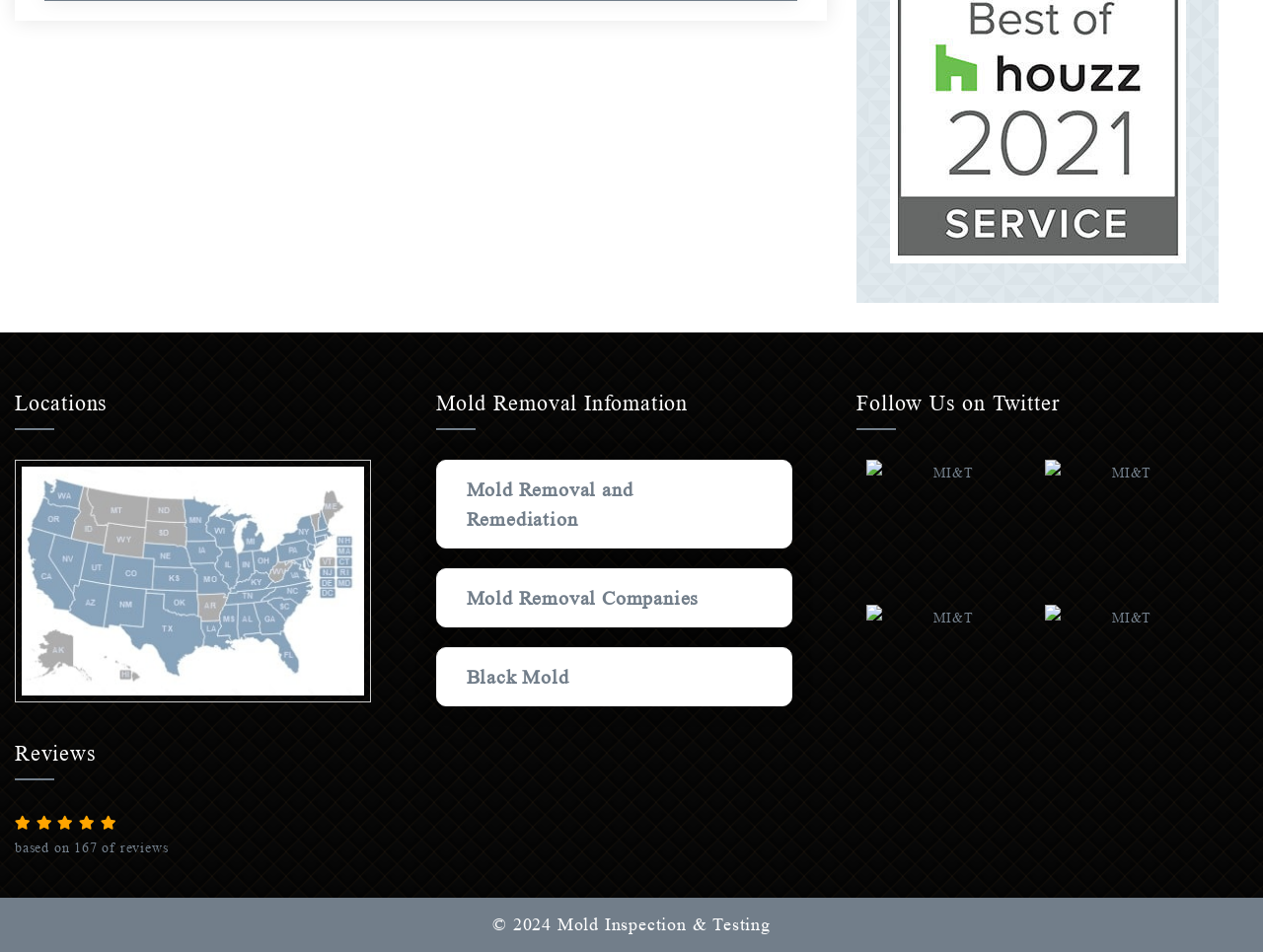Pinpoint the bounding box coordinates of the element that must be clicked to accomplish the following instruction: "View Mold Removal and Remediation". The coordinates should be in the format of four float numbers between 0 and 1, i.e., [left, top, right, bottom].

[0.369, 0.503, 0.501, 0.557]